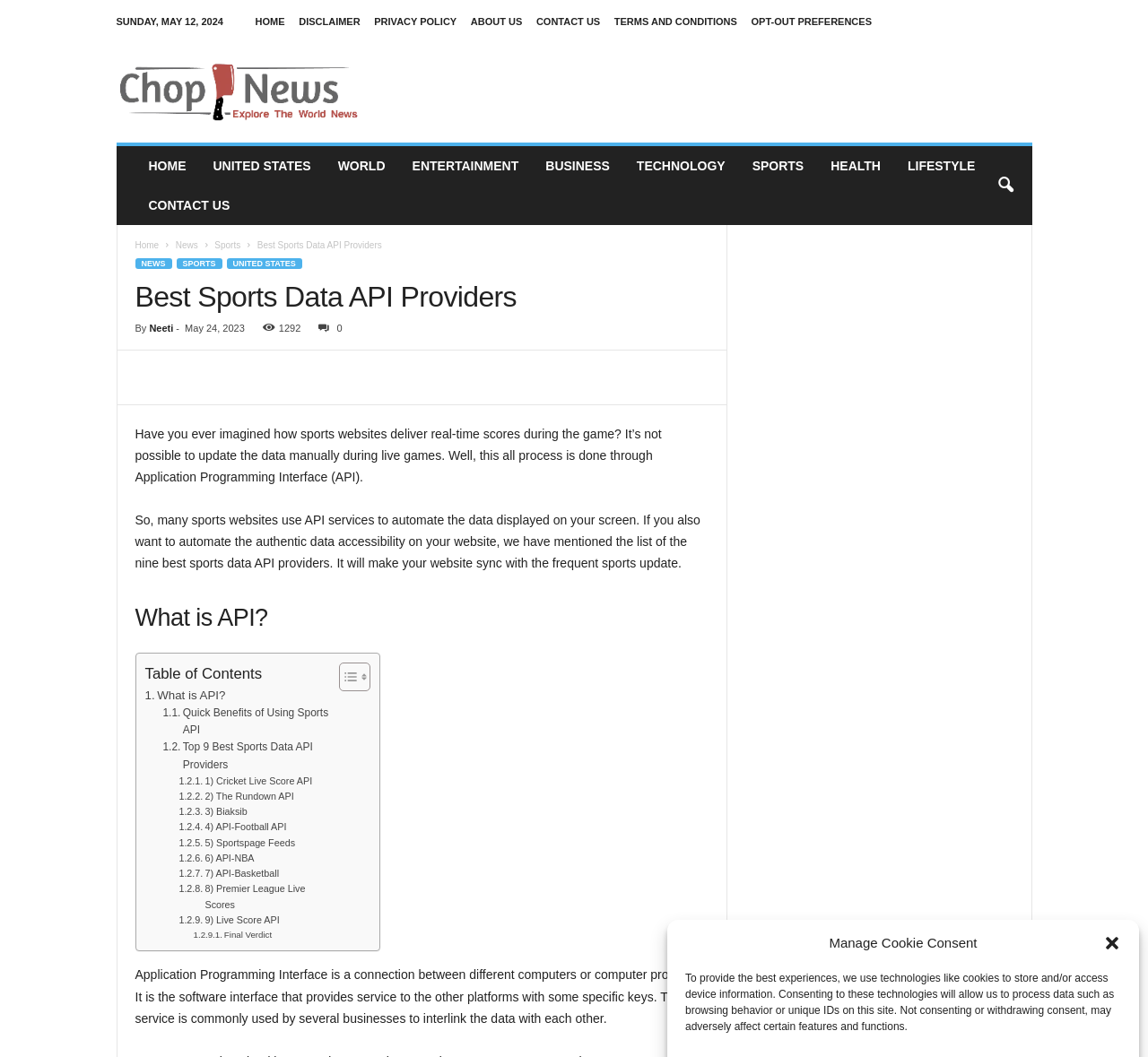Craft a detailed narrative of the webpage's structure and content.

This webpage is about the best sports data API providers. At the top, there is a navigation bar with links to "HOME", "DISCLAIMER", "PRIVACY POLICY", "ABOUT US", "CONTACT US", and "TERMS AND CONDITIONS". Below the navigation bar, there is a header section with links to "Chop News", "HOME", "UNITED STATES", "WORLD", "ENTERTAINMENT", "BUSINESS", "TECHNOLOGY", "SPORTS", "HEALTH", and "LIFESTYLE". 

On the left side, there is a search icon button with a dropdown menu containing links to "Home", "News", "Sports", and a search bar. Below the search icon, there is a header section with the title "Best Sports Data API Providers" and a subtitle "By Neeti" with a timestamp "May 24, 2023". 

The main content of the webpage is divided into sections. The first section introduces the concept of API and its use in sports websites to deliver real-time scores. The second section explains what API is and its benefits. The third section lists the top 9 best sports data API providers, including Cricket Live Score API, The Rundown API, Biaksib, API-Football API, Sportspage Feeds, API-NBA, API-Basketball, Premier League Live Scores, and Live Score API. Each provider is listed with a brief description and a link to learn more. 

At the bottom of the page, there is a section with a final verdict on the use of sports data API providers. There are also some social media links and a table of contents on the right side of the page.